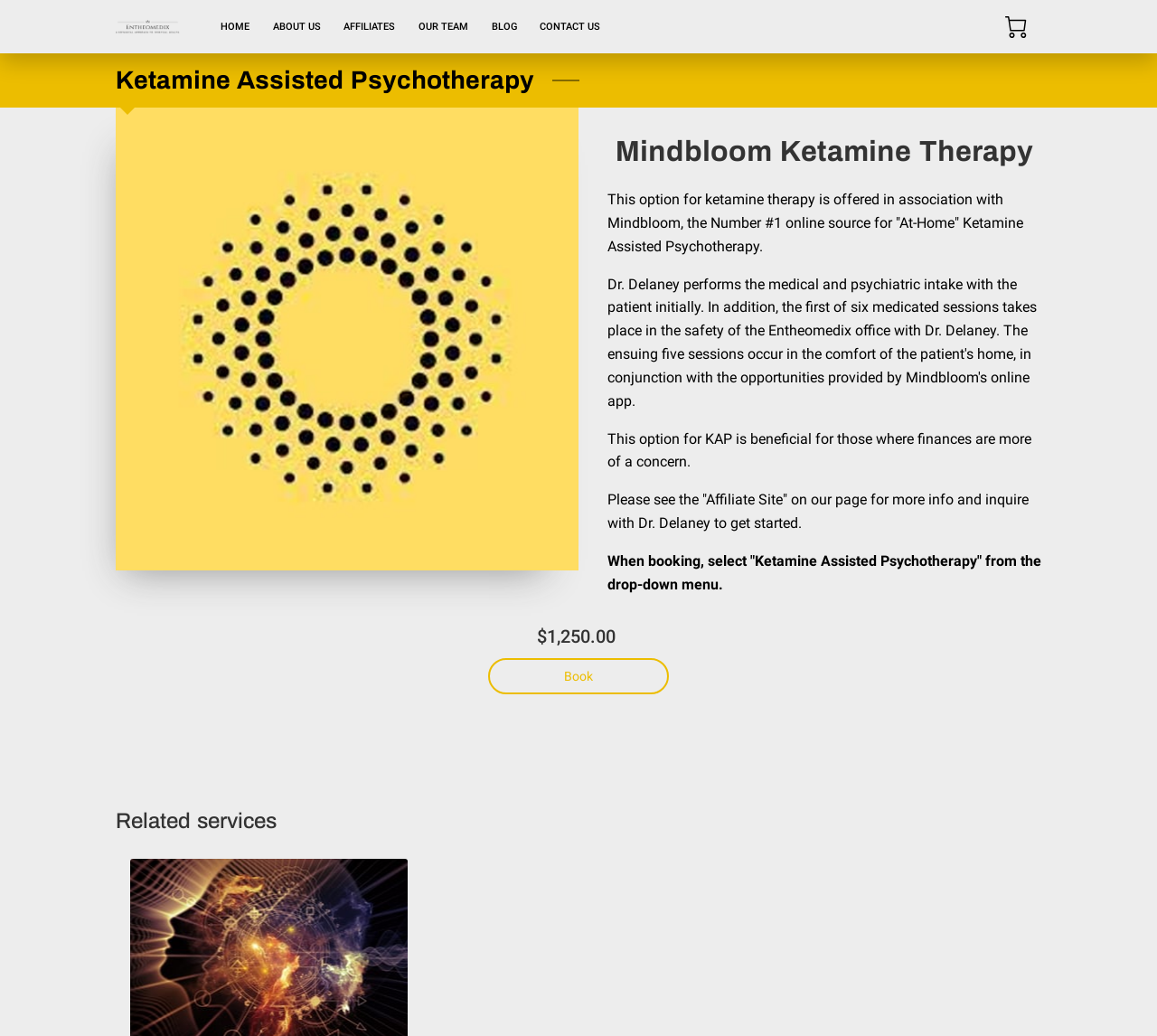Explain the contents of the webpage comprehensively.

The webpage is about Ketamine Assisted Psychotherapy, specifically the Mindbloom Ketamine Therapy option offered in association with Entheomedix. At the top left, there is a logo image of Entheomedix, accompanied by a link to the homepage. Next to it, there are several navigation links, including "HOME", "ABOUT US", "AFFILIATES", "OUR TEAM", "BLOG", and "CONTACT US", arranged horizontally.

Below the navigation links, there is a large heading that reads "Ketamine Assisted Psychotherapy". Underneath, there is a smaller heading that says "Mindbloom Ketamine Therapy". To the right of these headings, there is a large image that takes up about half of the screen width.

The main content of the page is divided into several sections. The first section explains that this option for ketamine therapy is offered in association with Mindbloom, the Number #1 online source for "At-Home" Ketamine Assisted Psychotherapy. Below this, there are three paragraphs of text that describe the benefits of this option, including its affordability, and provide instructions on how to book a session.

To the right of these paragraphs, there is a section that displays the price of the service, $1,250.00, followed by a "Book" button. At the bottom of the page, there is a heading that reads "Related services", but it does not appear to have any associated content.

There are also two buttons on the page, one with a "0" label at the top right corner, and another "Book" button near the bottom right corner.